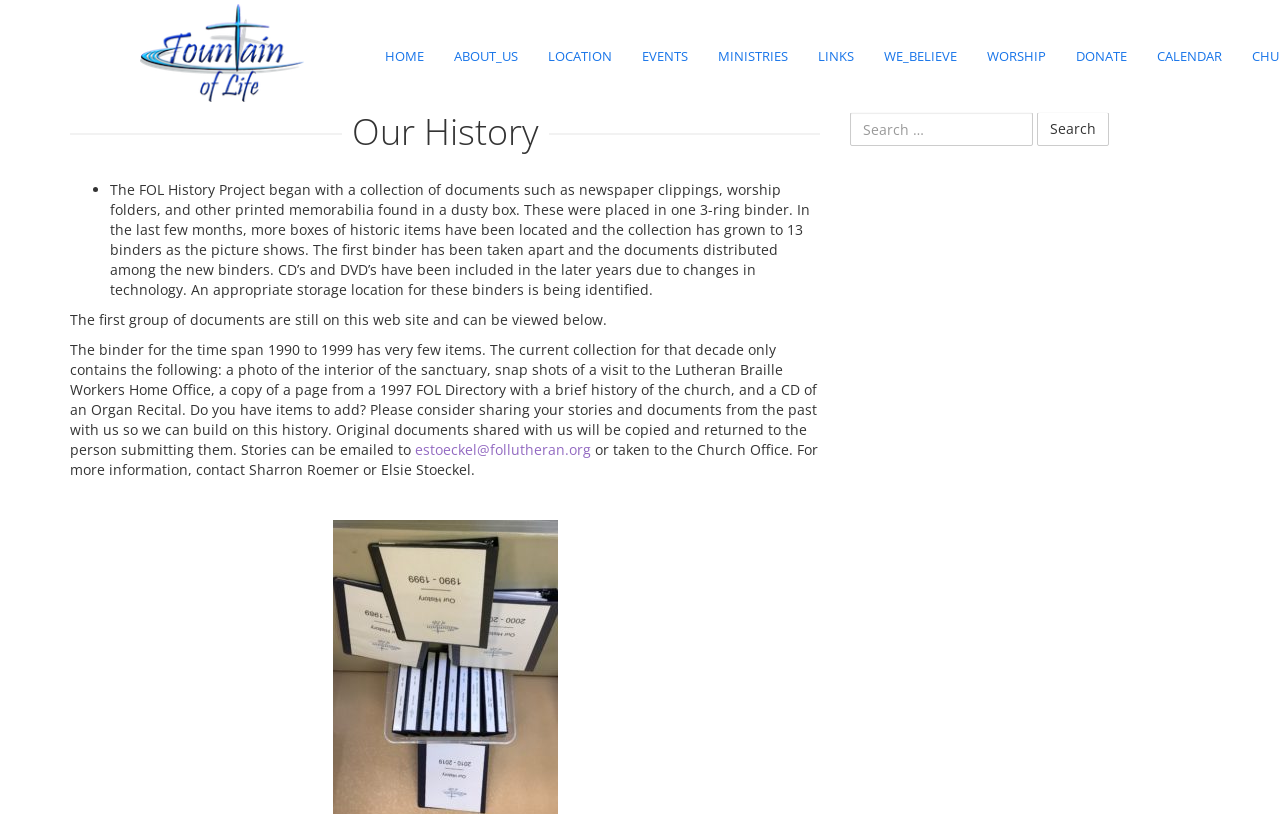Please identify the bounding box coordinates of the area that needs to be clicked to follow this instruction: "Search for something".

[0.664, 0.138, 0.807, 0.179]